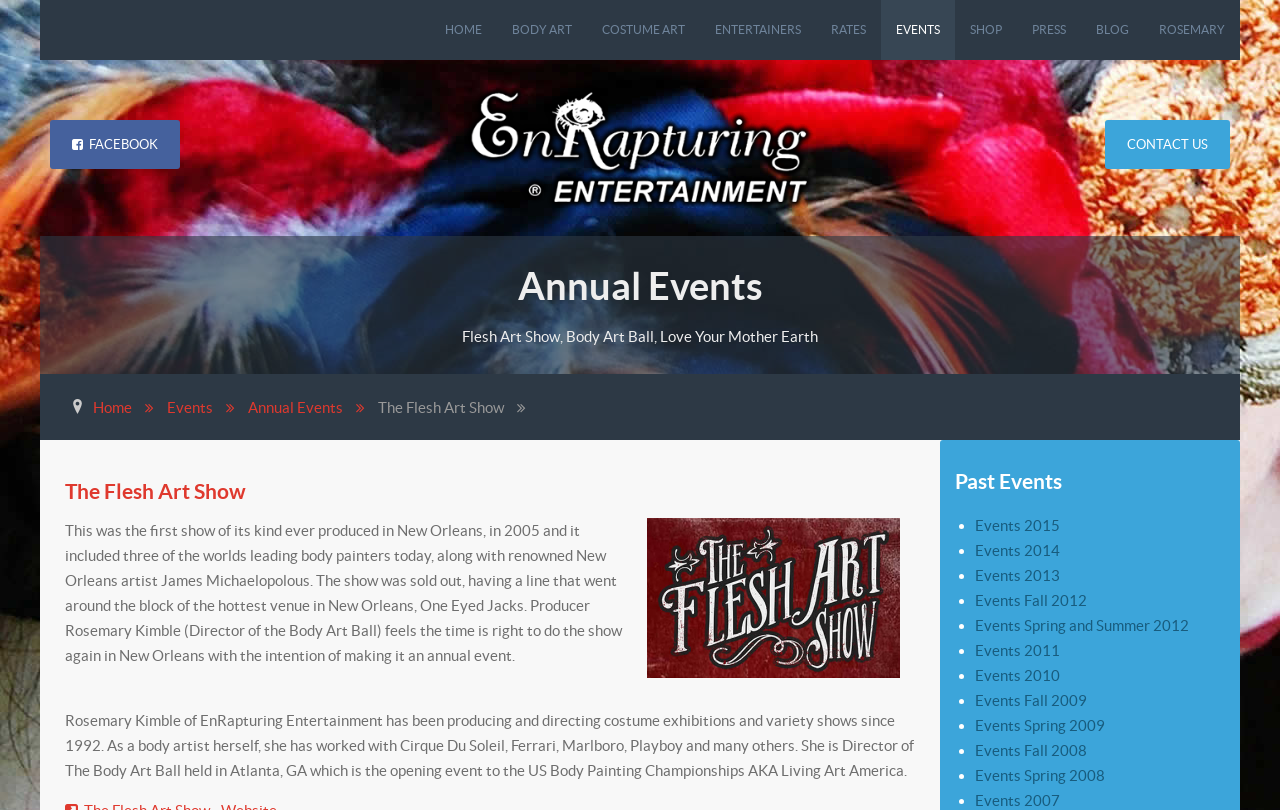Pinpoint the bounding box coordinates of the clickable area needed to execute the instruction: "Go to Facebook page". The coordinates should be specified as four float numbers between 0 and 1, i.e., [left, top, right, bottom].

[0.039, 0.148, 0.141, 0.209]